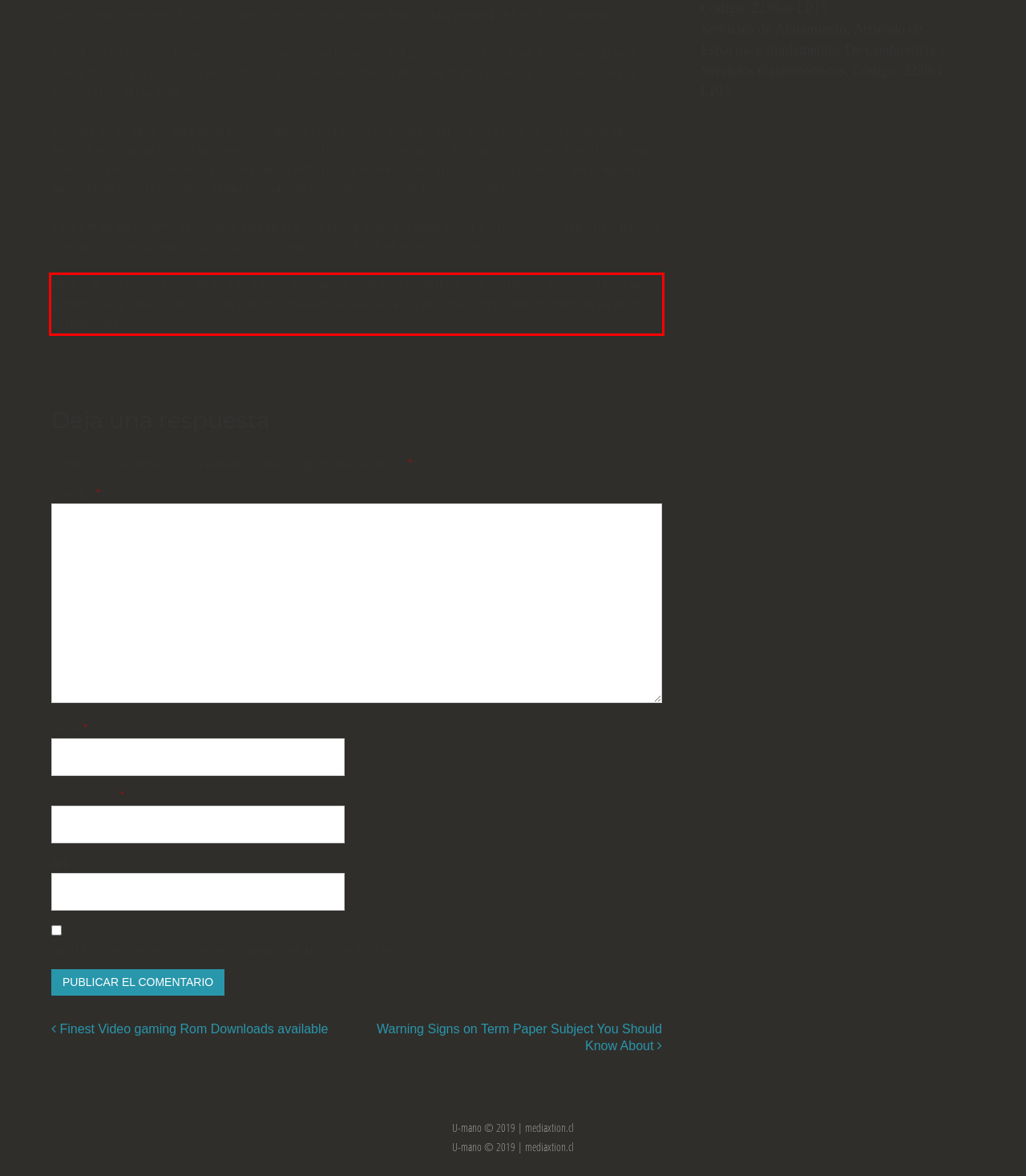Given the screenshot of a webpage, identify the red rectangle bounding box and recognize the text content inside it, generating the extracted text.

Therefore , by using an online provider that specializes in assisting adult males buy foreign brides, you are able to review costs and check in completely different ways of settlement. In case you have executed this, you may be willing to obtain a very hot Ruskies all mail buy star of the wedding web based. This means now you may check to your perfect match.